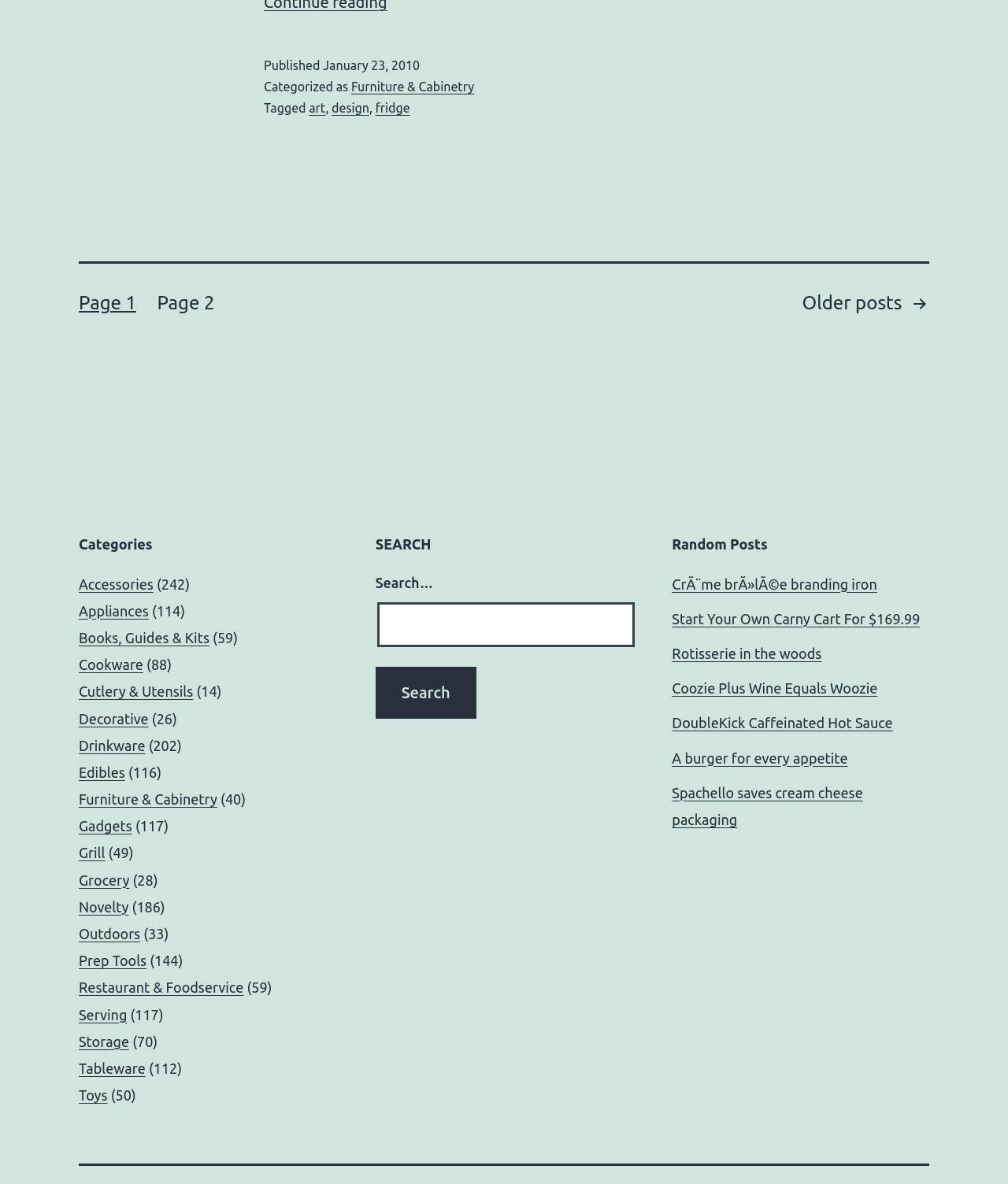Can you specify the bounding box coordinates for the region that should be clicked to fulfill this instruction: "View women's clothing".

None